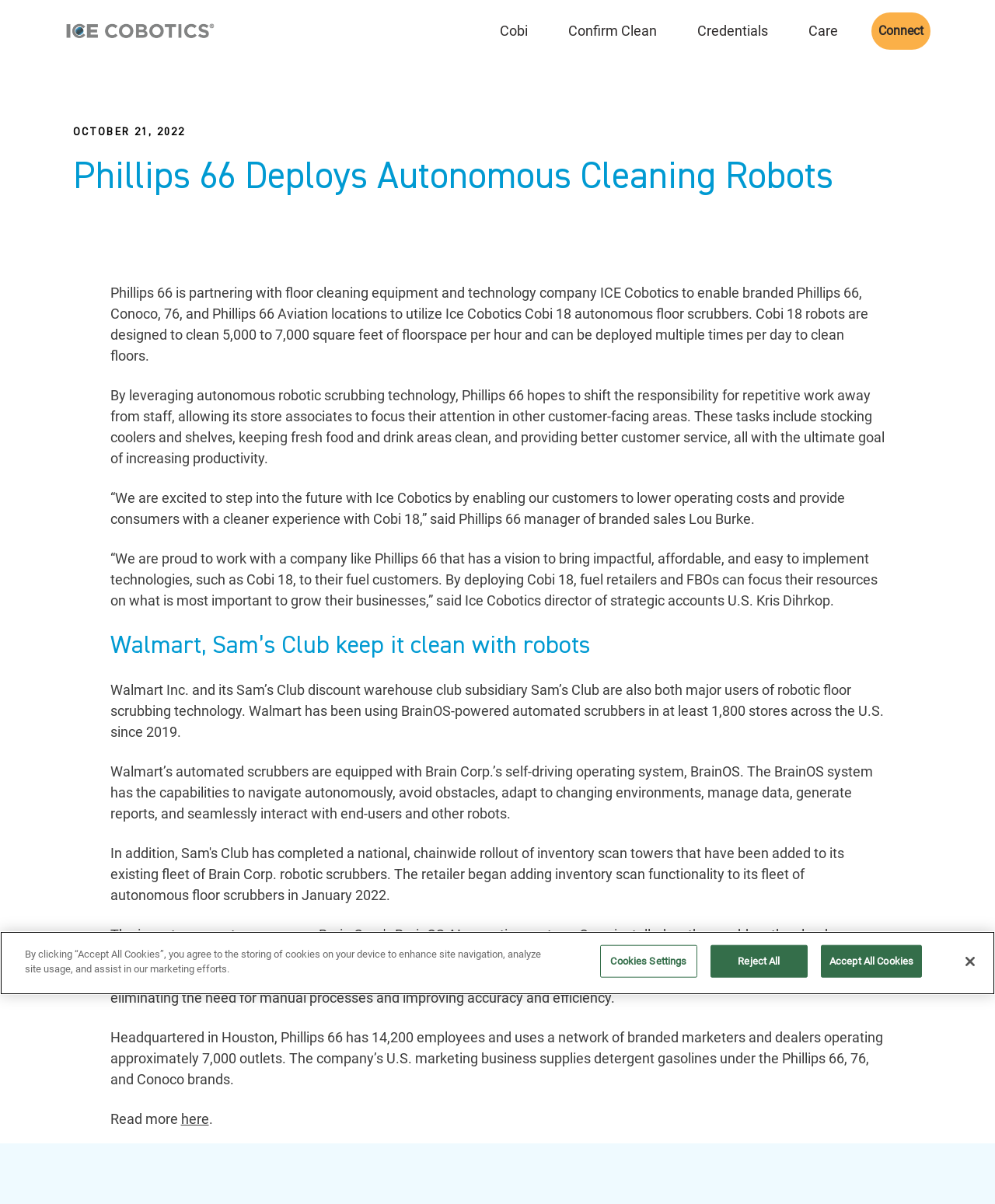Can you show the bounding box coordinates of the region to click on to complete the task described in the instruction: "Click ICE Cobotics link"?

[0.065, 0.0, 0.222, 0.051]